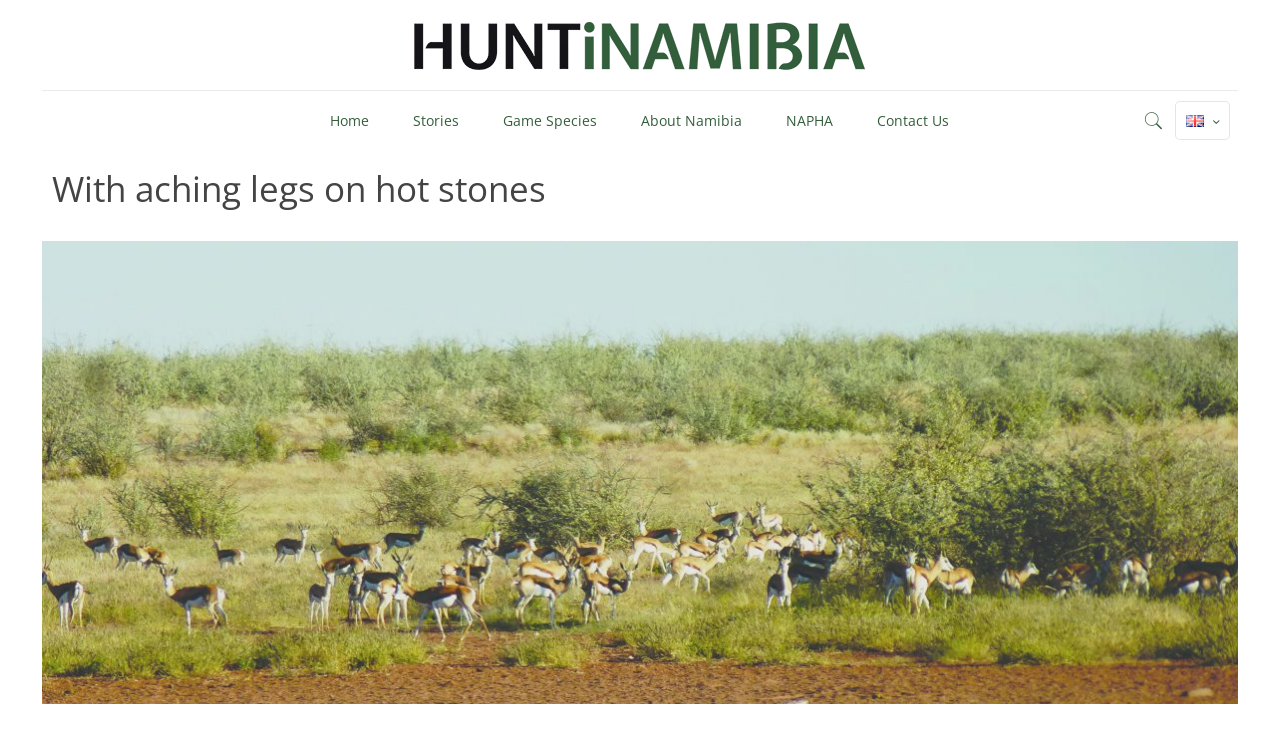How many columns are in the navigation menu?
Please give a detailed and thorough answer to the question, covering all relevant points.

The navigation menu is located at the top of the webpage, and it contains links to various pages. The links are arranged vertically, indicating that there is only 1 column in the navigation menu.